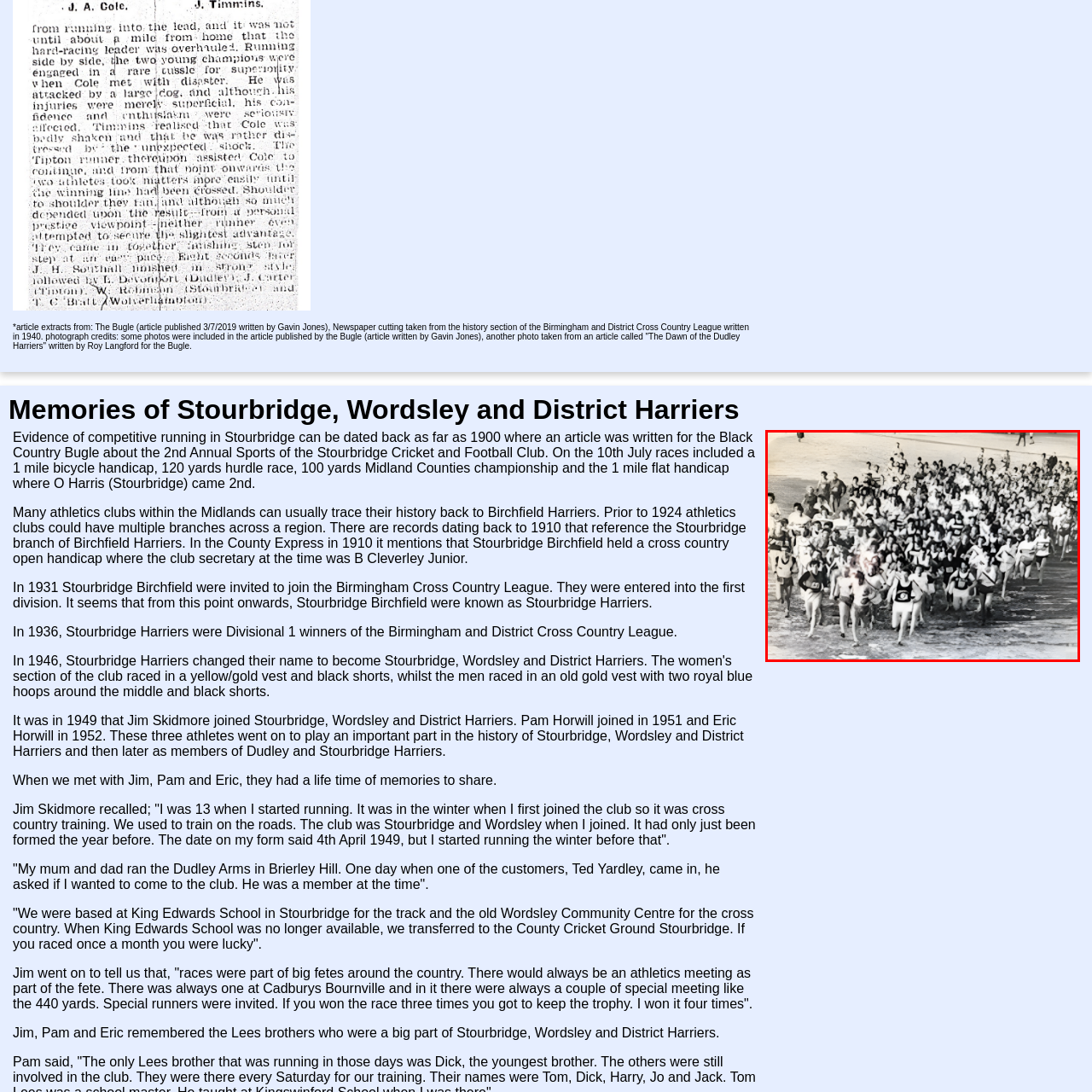Focus on the image marked by the red bounding box and offer an in-depth answer to the subsequent question based on the visual content: What era is the tradition of local athletics in the Stourbridge area dated back to?

The caption states that the scene evokes memories of community and competition, integral to the tradition of local athletics dating back to the early 20th century, which suggests that the tradition of local athletics in the Stourbridge area has its roots in the early 20th century.